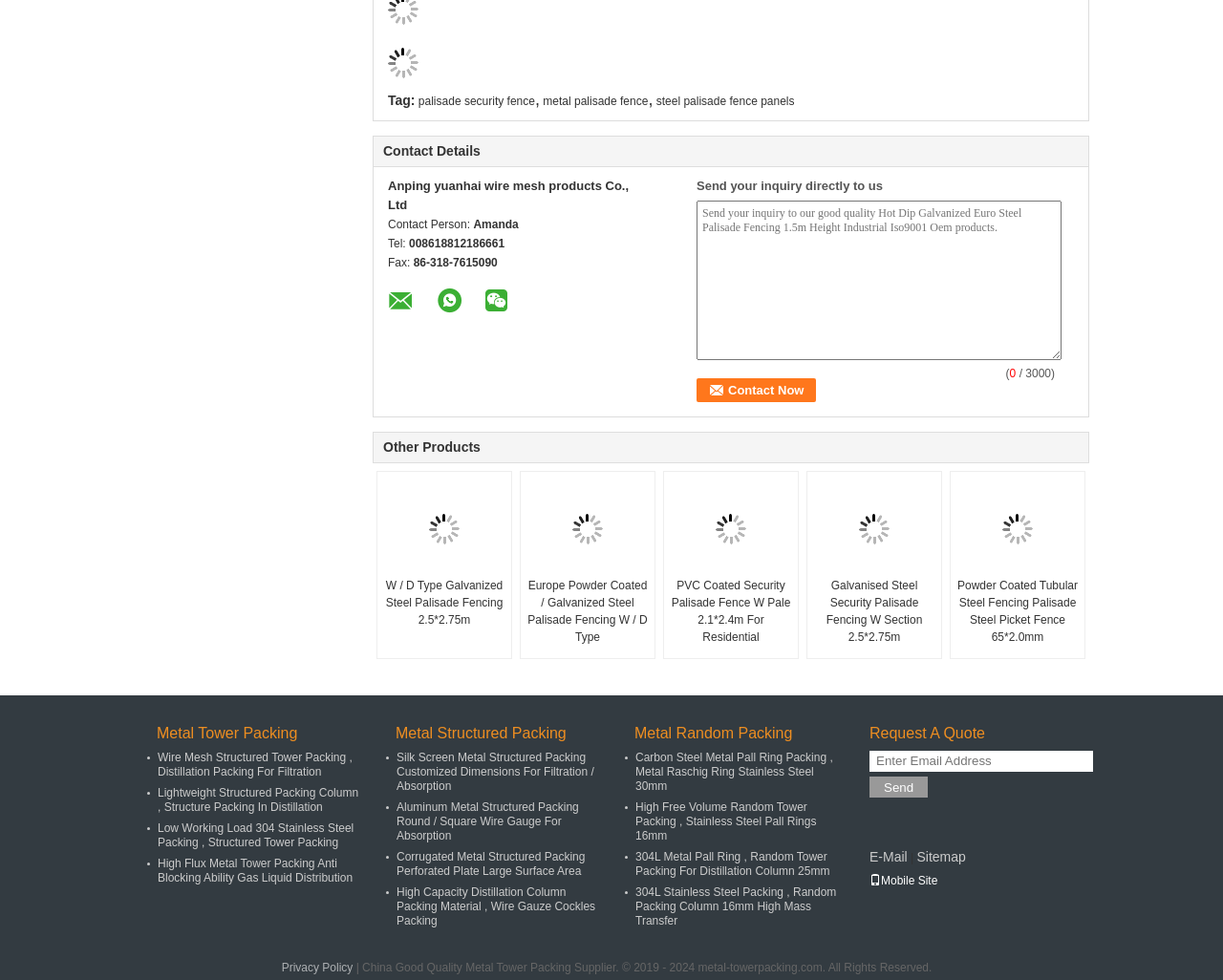Locate the bounding box coordinates of the area where you should click to accomplish the instruction: "Send Email".

[0.711, 0.792, 0.759, 0.814]